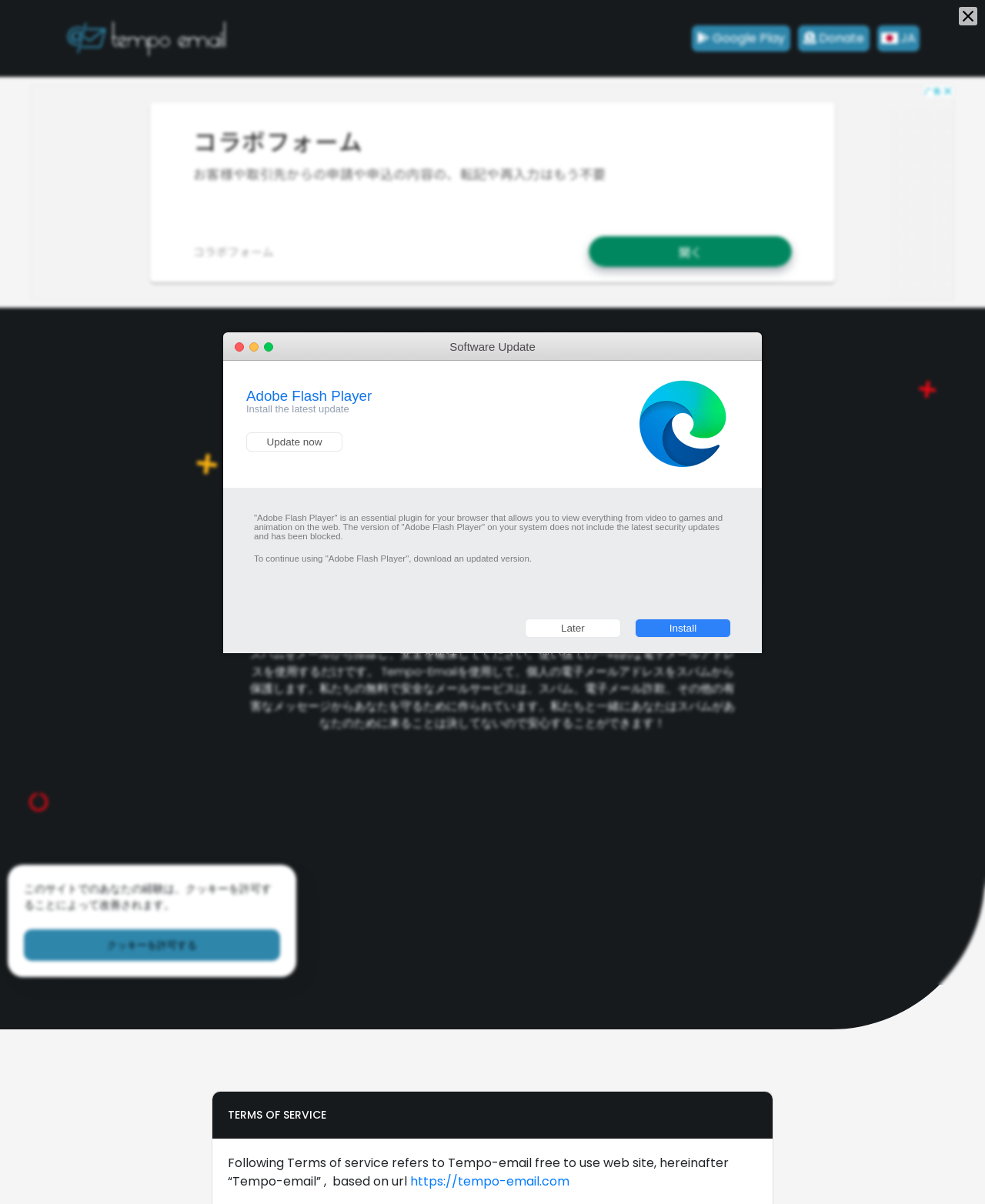Summarize the contents and layout of the webpage in detail.

This webpage is about Tempo Email, a service that provides temporary email addresses to protect users' personal email addresses from spam. 

At the top, there is a link with a brief description of the service, accompanied by an image. On the right side, there are three links: one for Google Play, one for donation, and one for language selection. 

Below these links, there is a section with a heading that translates to "Your temporary email address." This section contains a textbox, a button with a refresh icon, and three links to update, change, or delete the email address. 

To the right of this section, there are two lines of text displaying the number of created emails and received messages. 

Further down, there is a paragraph of text that explains the purpose of Tempo Email, which is to protect users' email addresses from spam and other harmful messages. 

The webpage also contains two advertisements, one at the top and one at the bottom. 

At the very bottom, there is a section with the title "TERMS OF SERVICE" and a link to the Tempo Email website. 

Additionally, there is a notification at the bottom of the page that informs users that their experience on the site will be improved by allowing cookies, with a button to permit cookies.